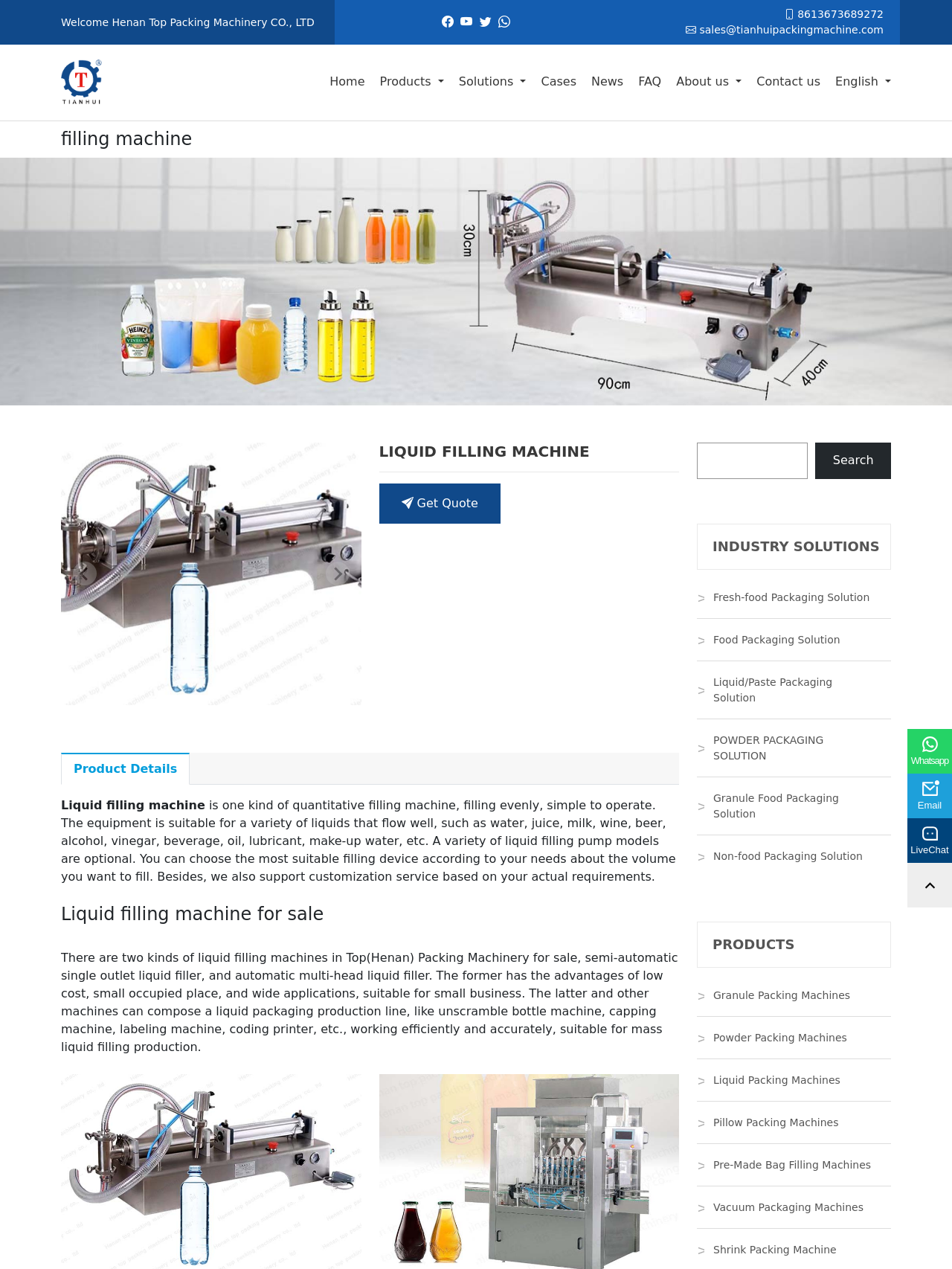Could you indicate the bounding box coordinates of the region to click in order to complete this instruction: "Go to the 'Home' page".

[0.346, 0.035, 0.383, 0.095]